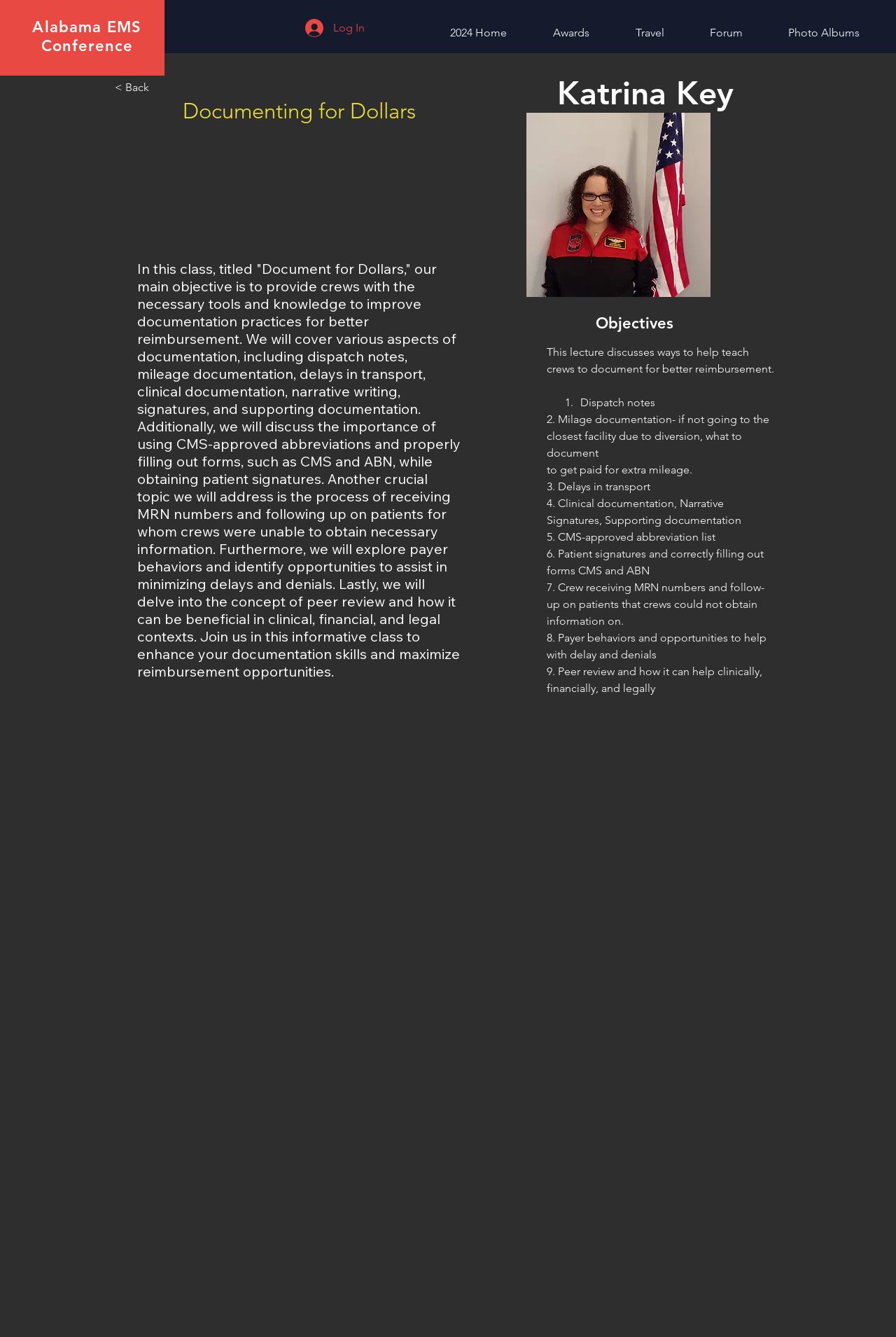Determine the bounding box coordinates for the UI element described. Format the coordinates as (top-left x, top-left y, bottom-right x, bottom-right y) and ensure all values are between 0 and 1. Element description: Caught in the Crossfire

None